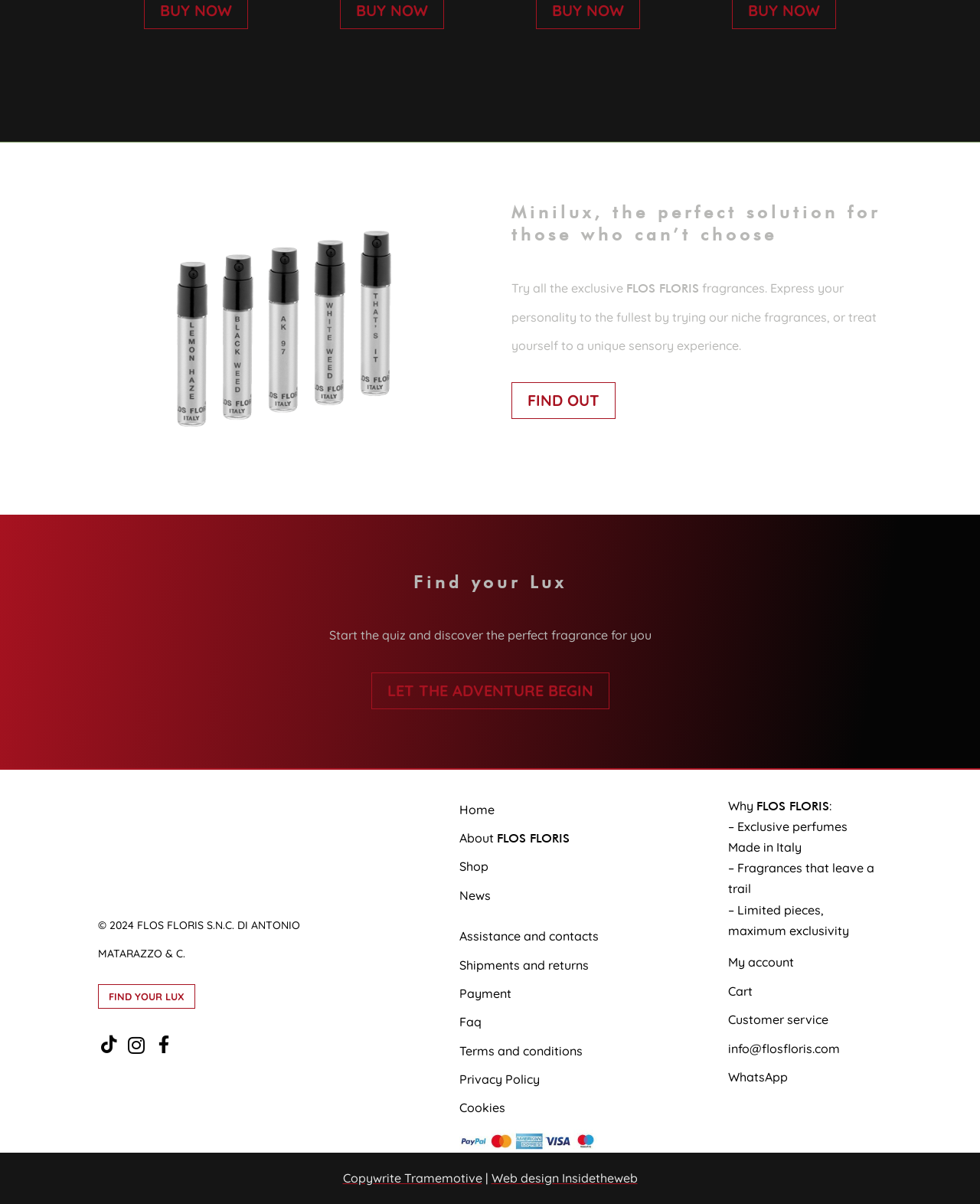Can you find the bounding box coordinates for the element to click on to achieve the instruction: "View the shop"?

[0.468, 0.713, 0.498, 0.726]